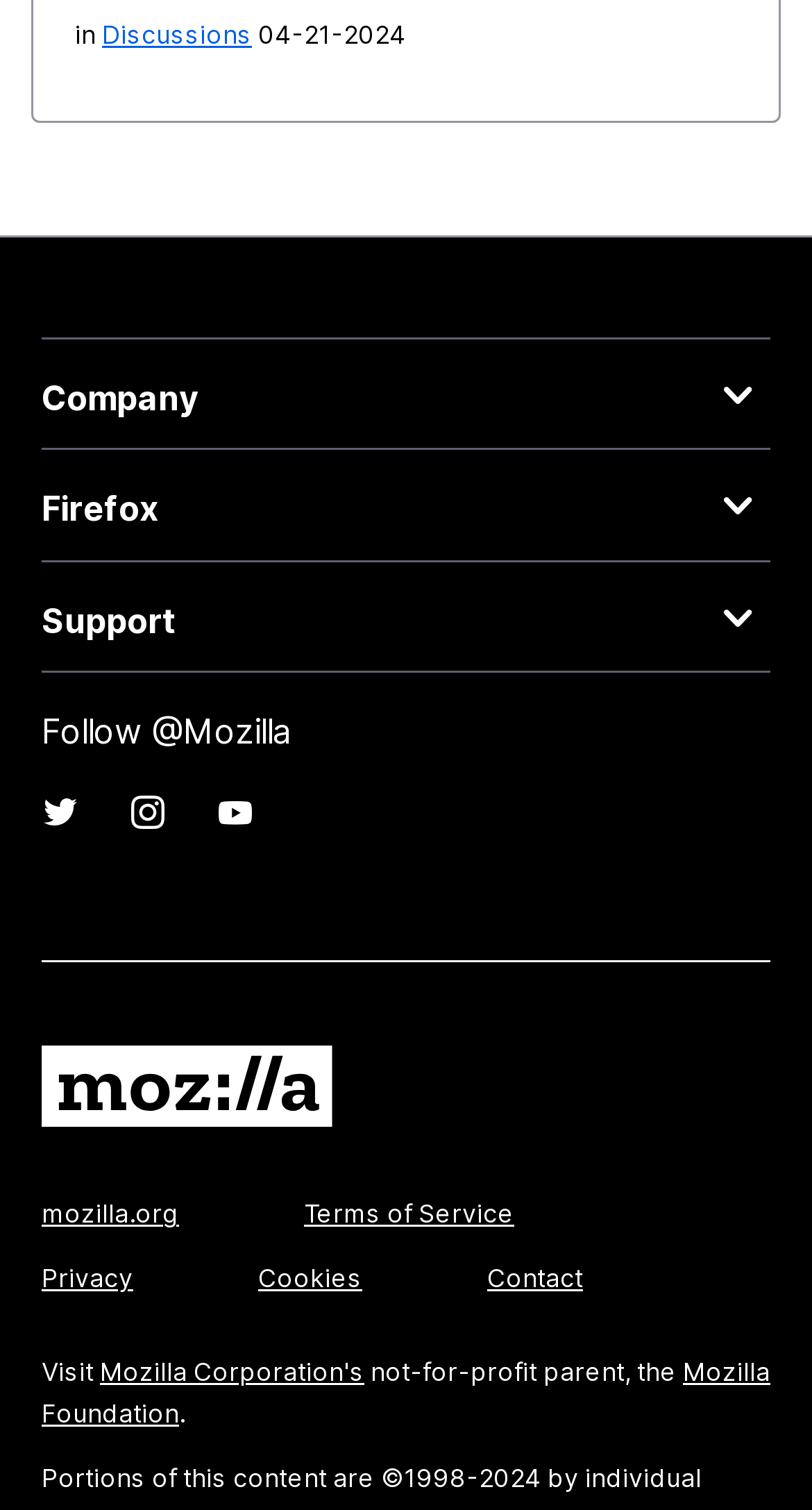How many social media links are present on the webpage?
Use the image to answer the question with a single word or phrase.

3